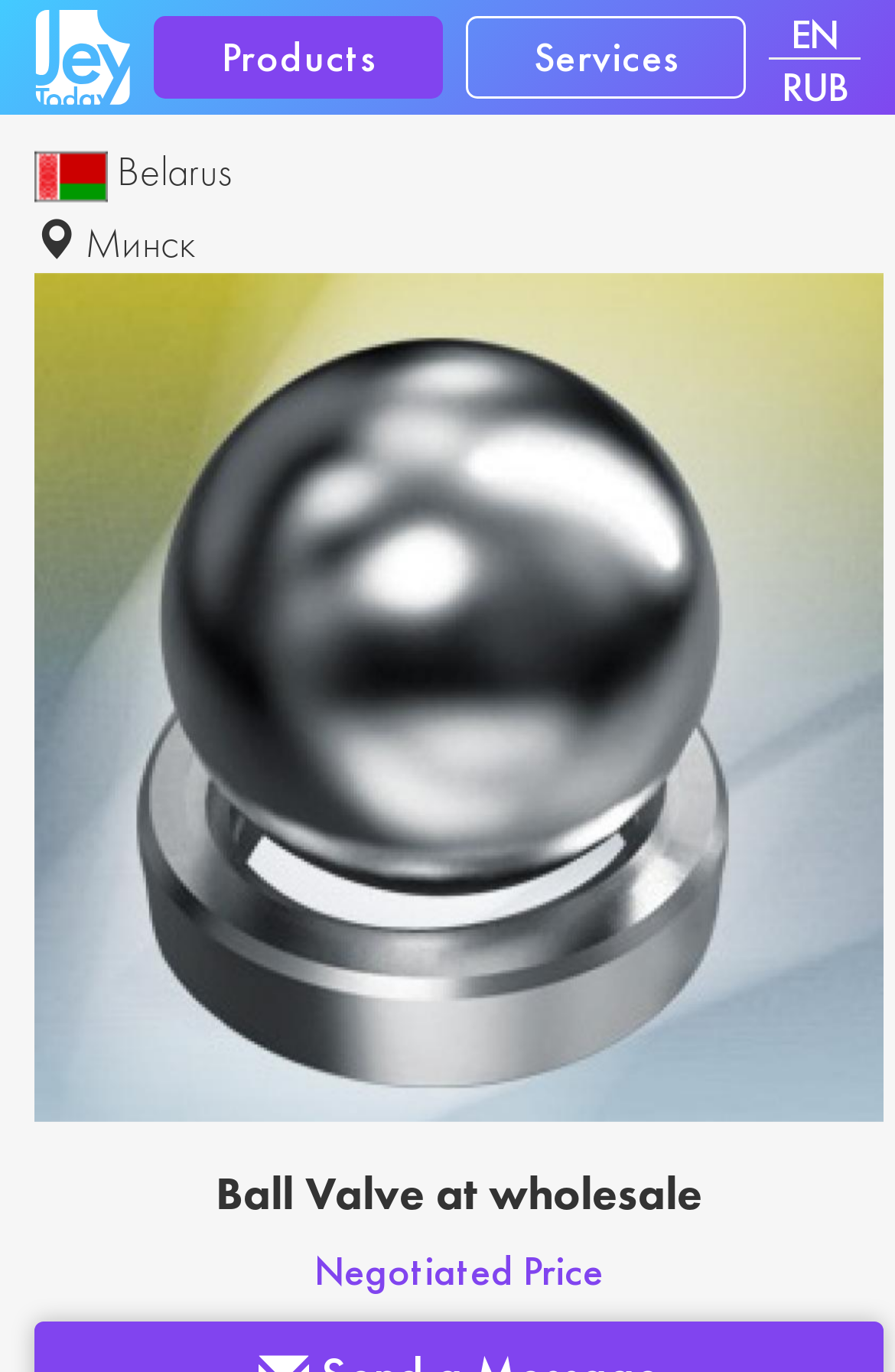What is the currency used on the website?
Answer the question with a detailed and thorough explanation.

I inferred this from the StaticText 'RUB' located at the top right corner of the webpage, which suggests that the currency used on the website is Russian Ruble.